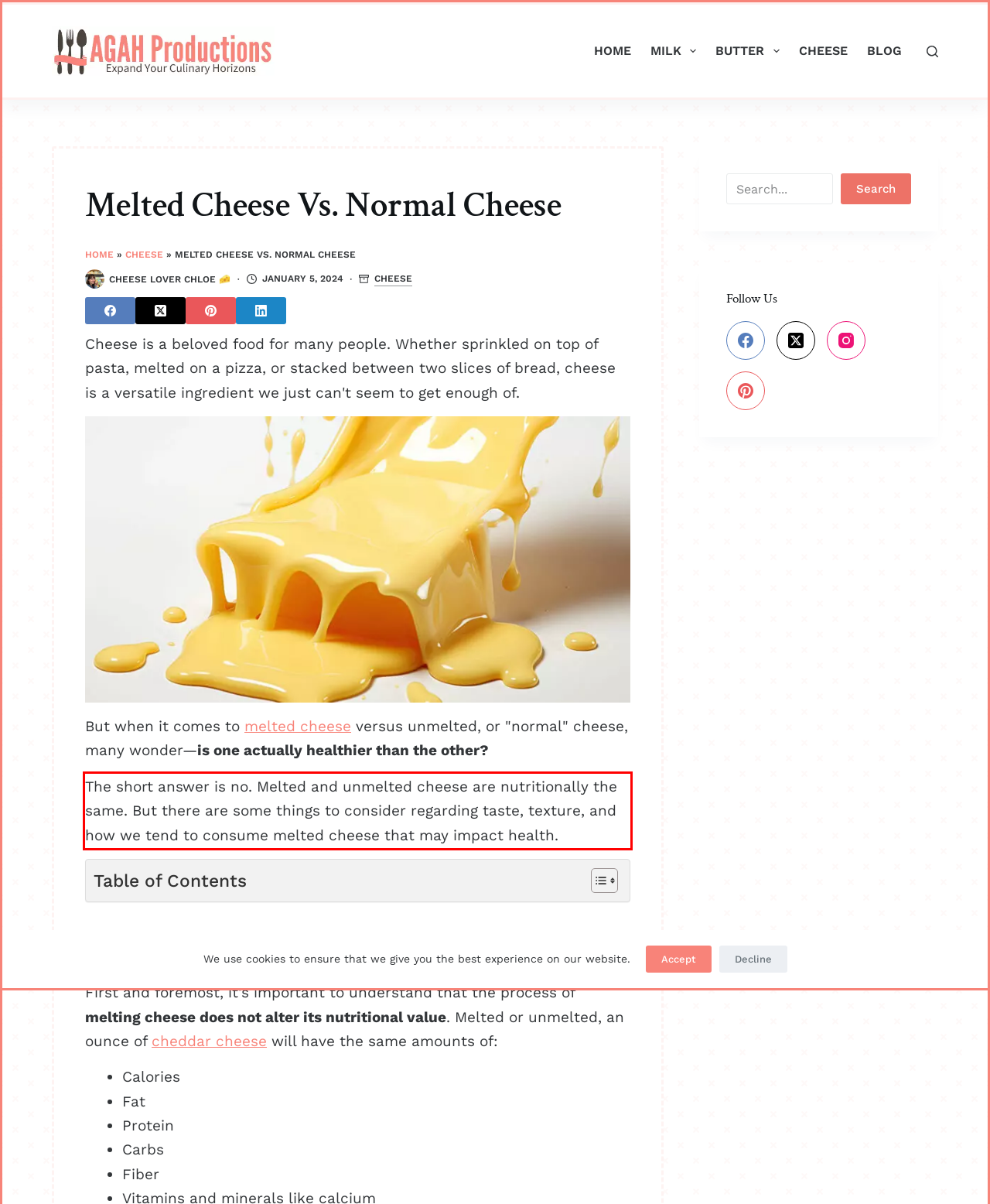Review the webpage screenshot provided, and perform OCR to extract the text from the red bounding box.

The short answer is no. Melted and unmelted cheese are nutritionally the same. But there are some things to consider regarding taste, texture, and how we tend to consume melted cheese that may impact health.